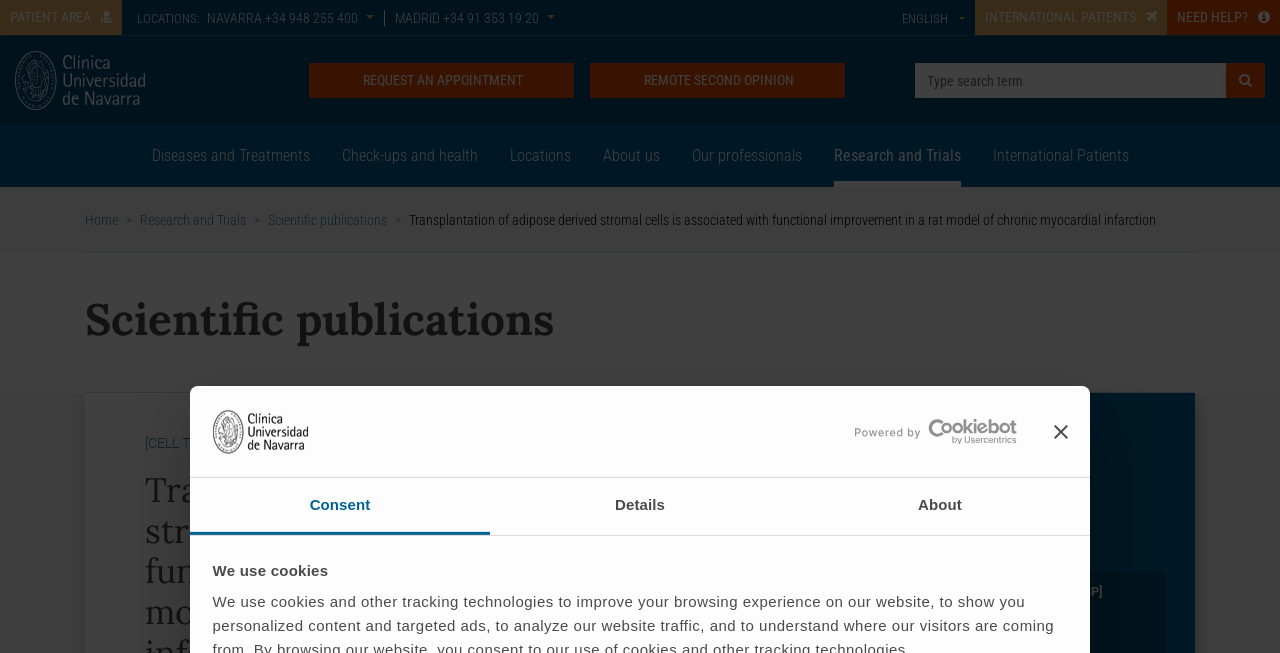Please provide a comprehensive response to the question based on the details in the image: What is the purpose of the 'REMOTE SECOND OPINION' button?

The 'REMOTE SECOND OPINION' button is located in the middle of the webpage, and it is likely used to request a second opinion from a medical professional. This button is part of a section that allows users to request medical services or information.